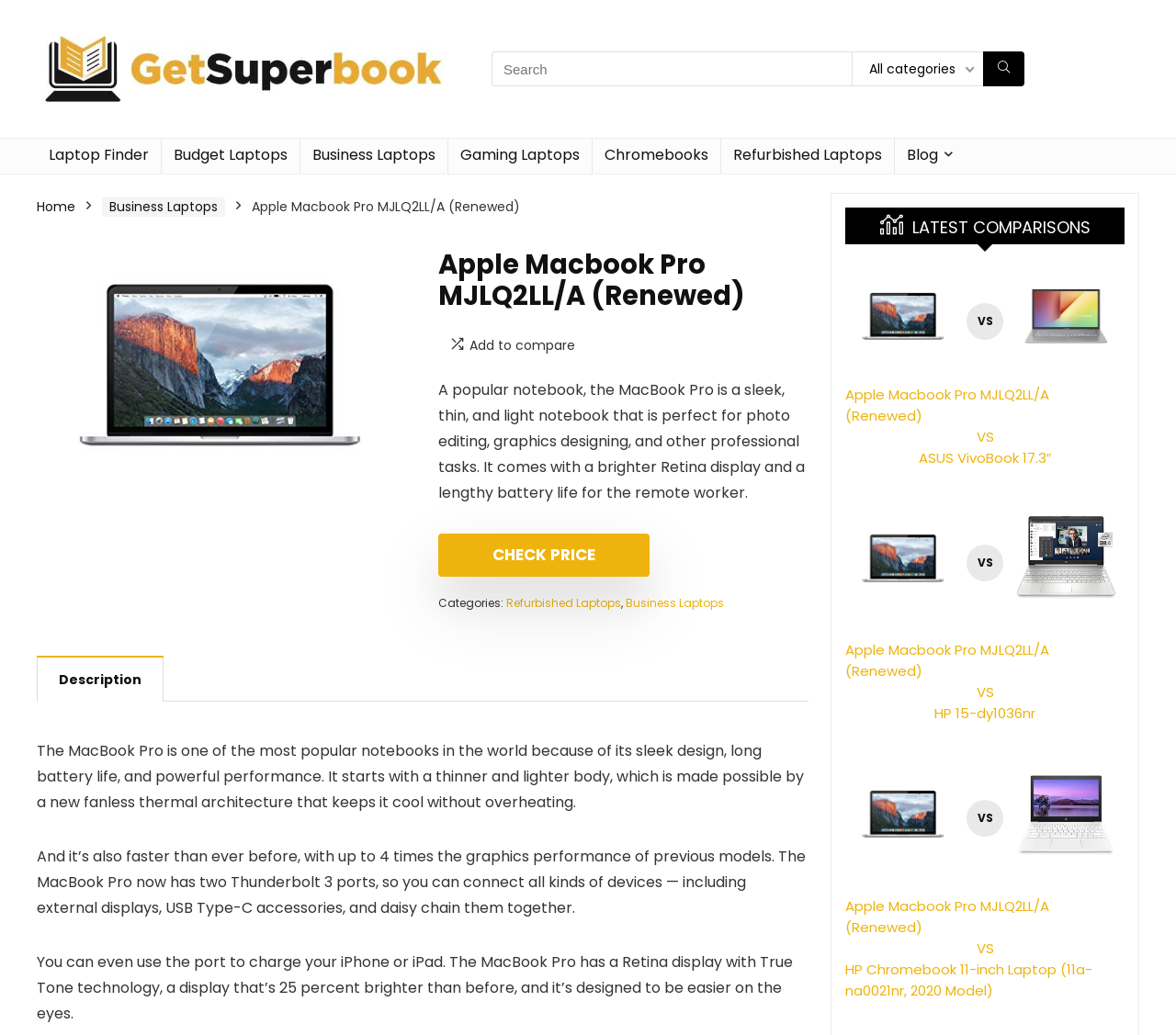Please find the bounding box coordinates of the element that needs to be clicked to perform the following instruction: "Search for laptops". The bounding box coordinates should be four float numbers between 0 and 1, represented as [left, top, right, bottom].

[0.418, 0.05, 0.871, 0.083]